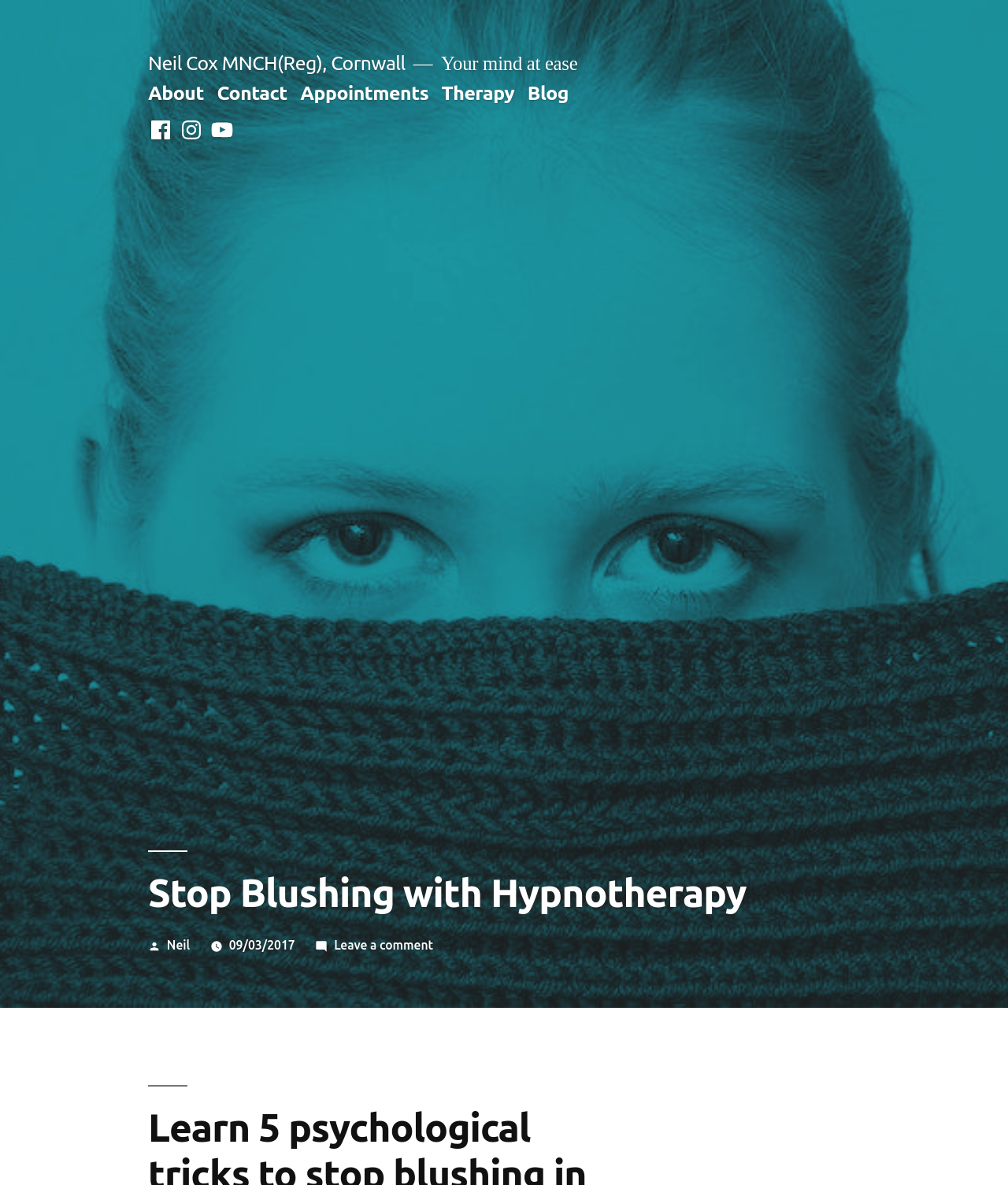What is the name of the hypnotherapist?
Please answer the question with a detailed and comprehensive explanation.

The name of the hypnotherapist can be found in the top-left corner of the webpage, where it says 'Stop Blushing with Hypnotherapy – Neil Cox MNCH(Reg), Cornwall'. It is also mentioned in the link 'Neil Cox MNCH(Reg), Cornwall' and in the text 'Posted by Neil'.